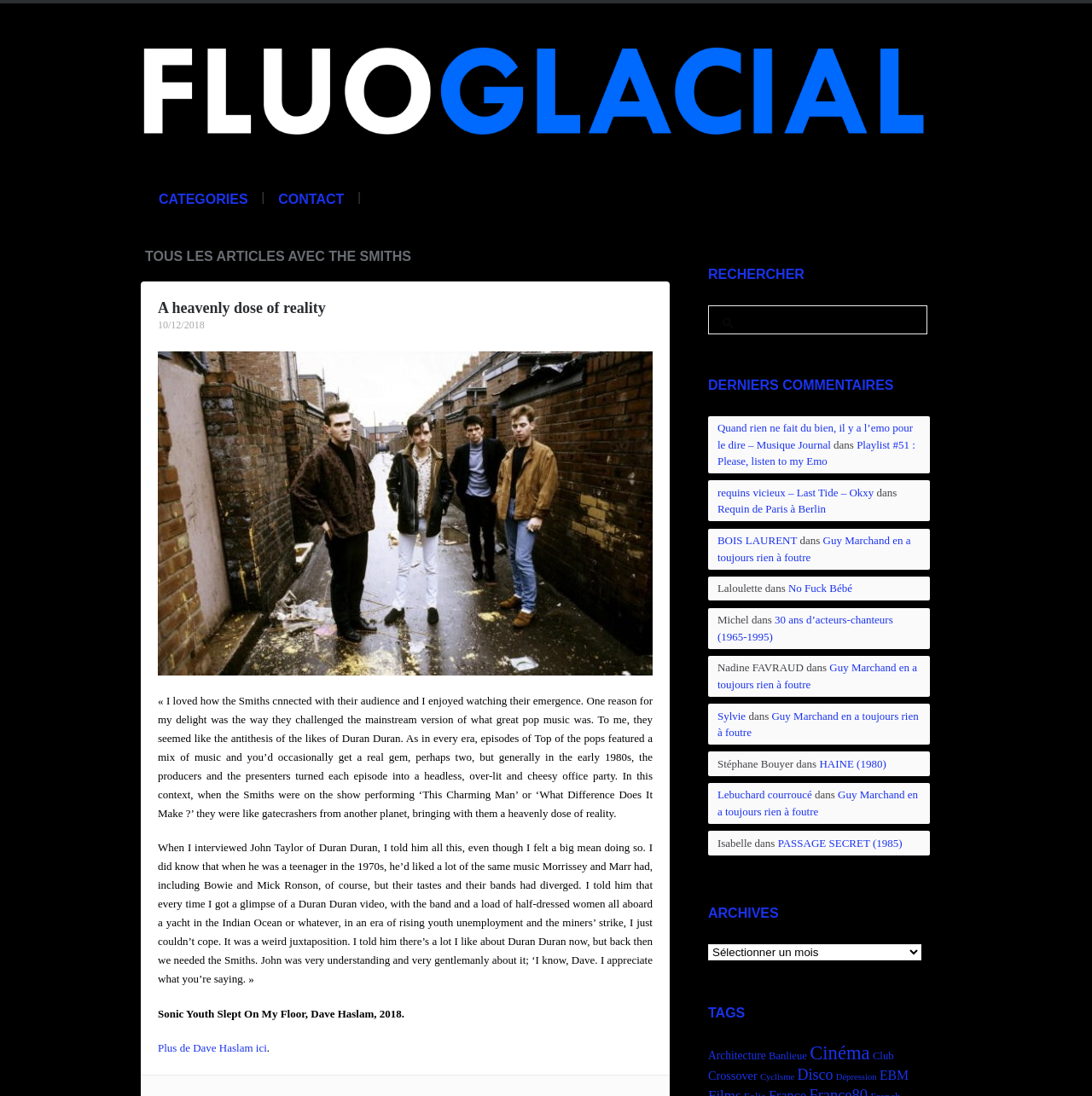What is the date of the article?
Using the image, respond with a single word or phrase.

10/12/2018